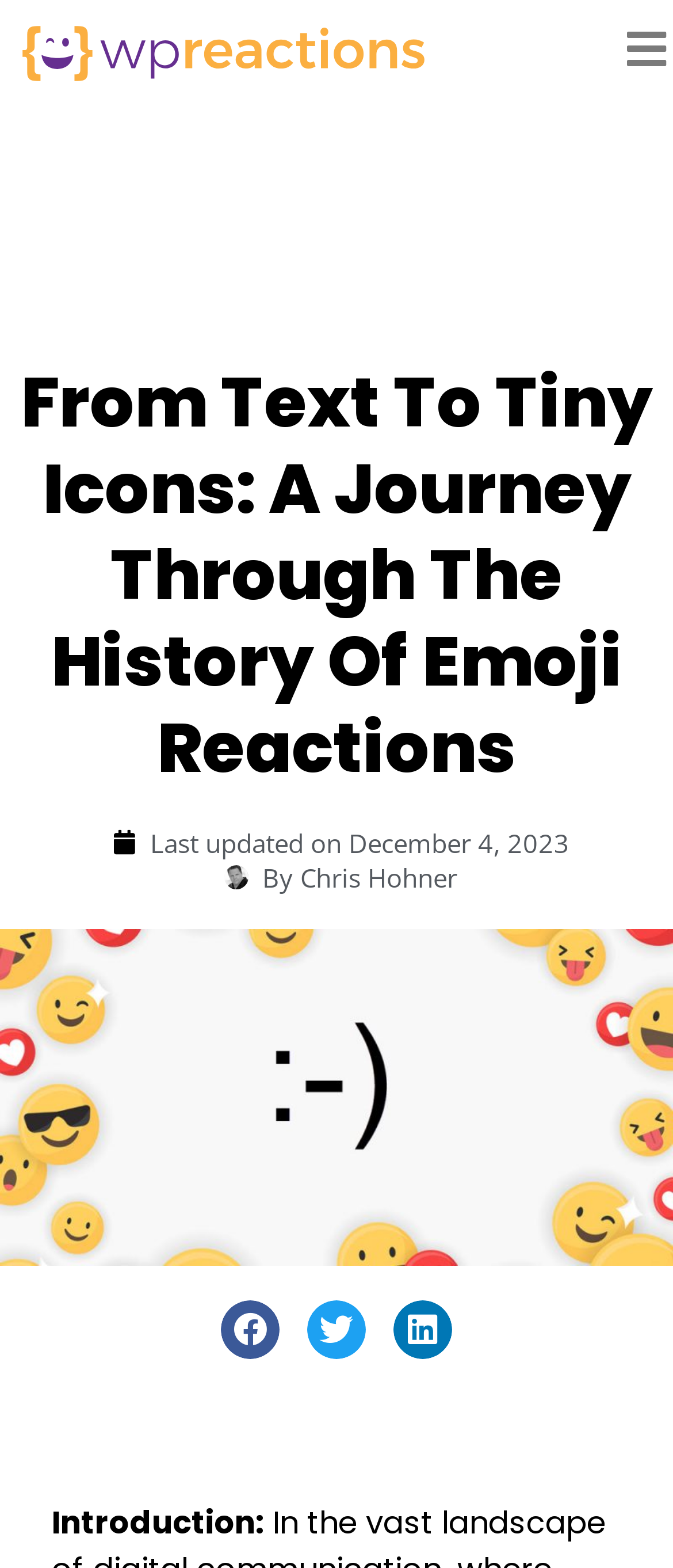From the image, can you give a detailed response to the question below:
What is the topic of the article?

I read the main heading of the webpage, which is 'From Text To Tiny Icons: A Journey Through The History Of Emoji Reactions', and inferred that the topic of the article is about emoji reactions.